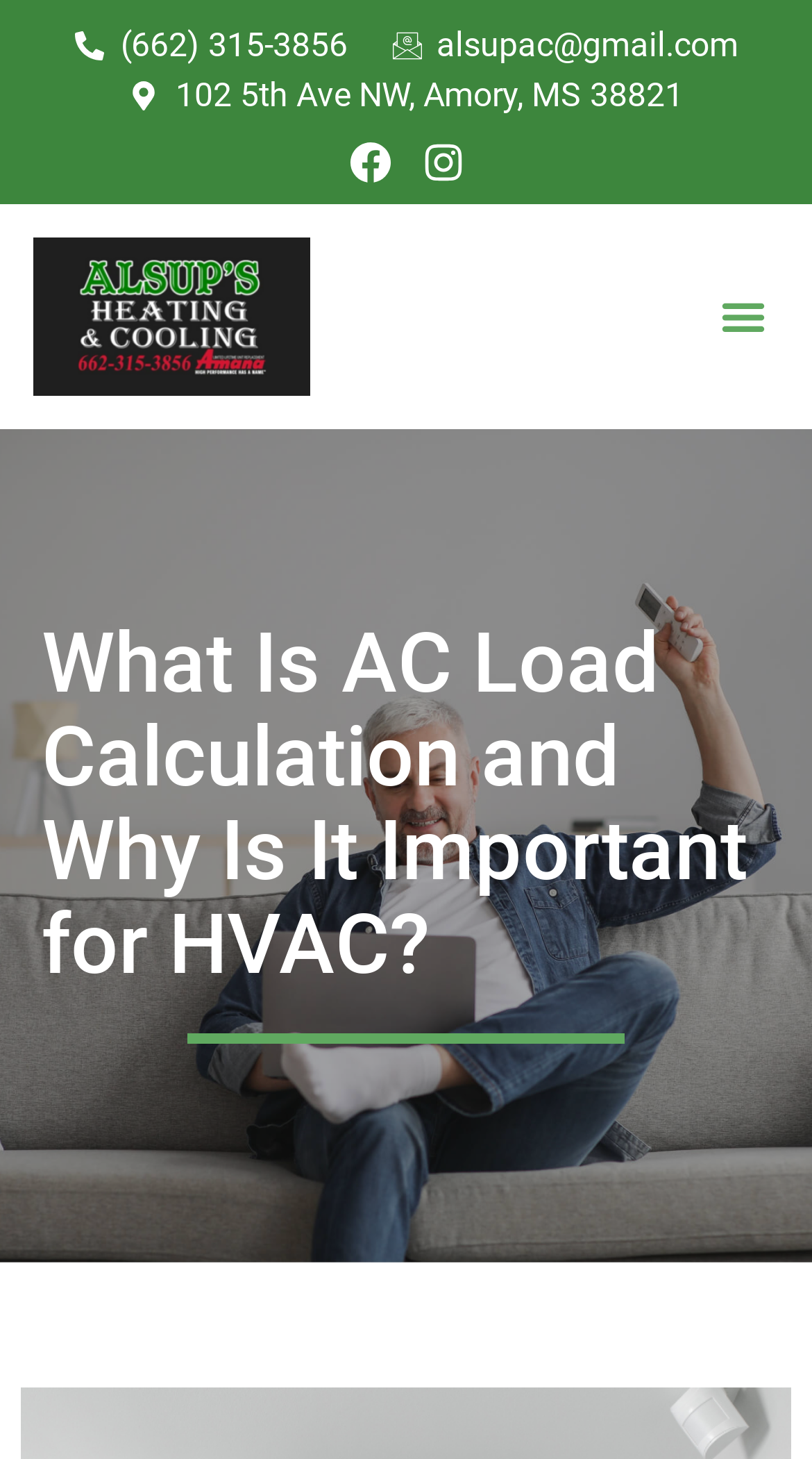Please answer the following question using a single word or phrase: 
What is the address mentioned on the webpage?

102 5th Ave NW, Amory, MS 38821